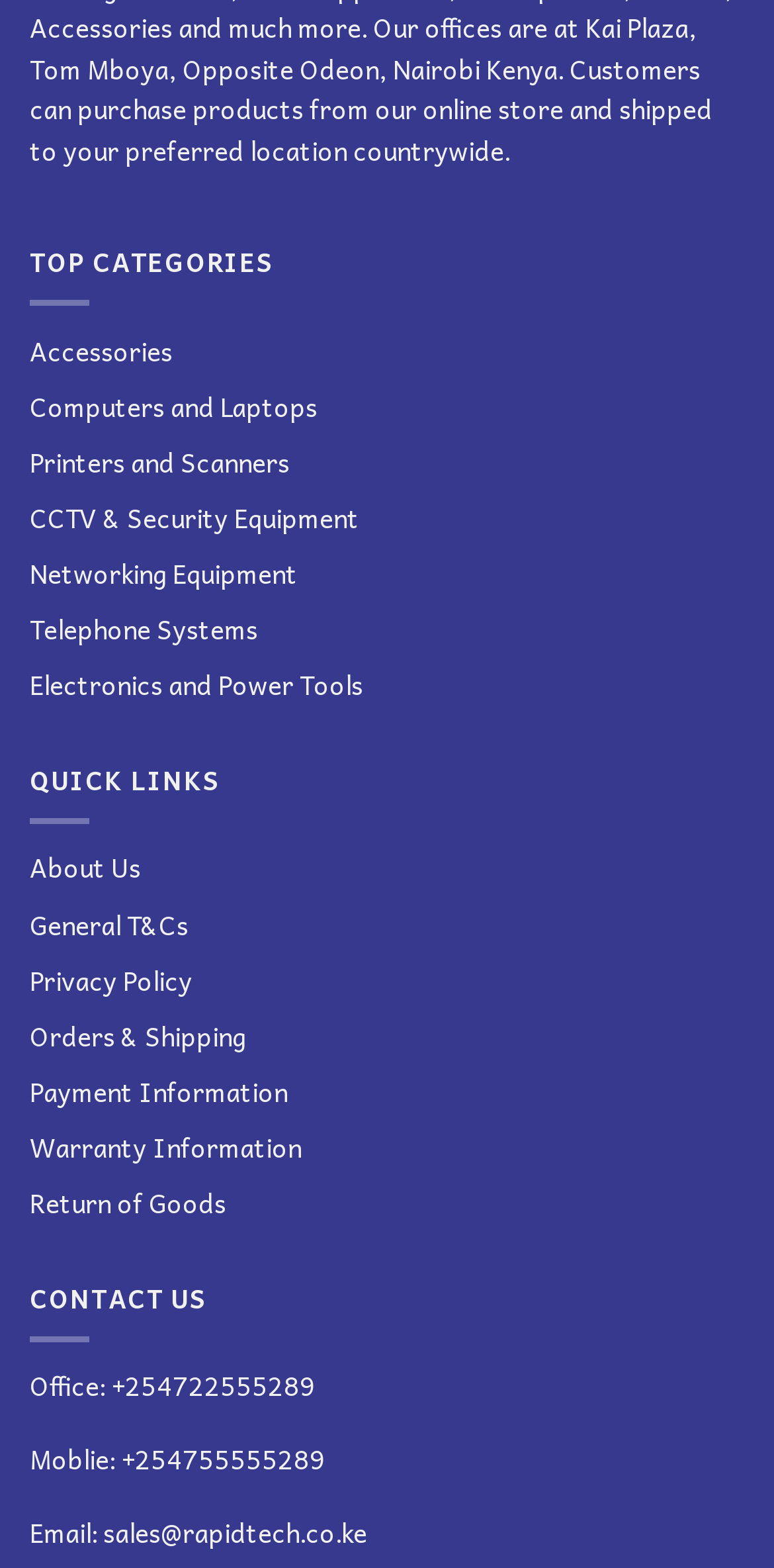Find the UI element described as: "Networking Equipment" and predict its bounding box coordinates. Ensure the coordinates are four float numbers between 0 and 1, [left, top, right, bottom].

[0.038, 0.355, 0.385, 0.381]